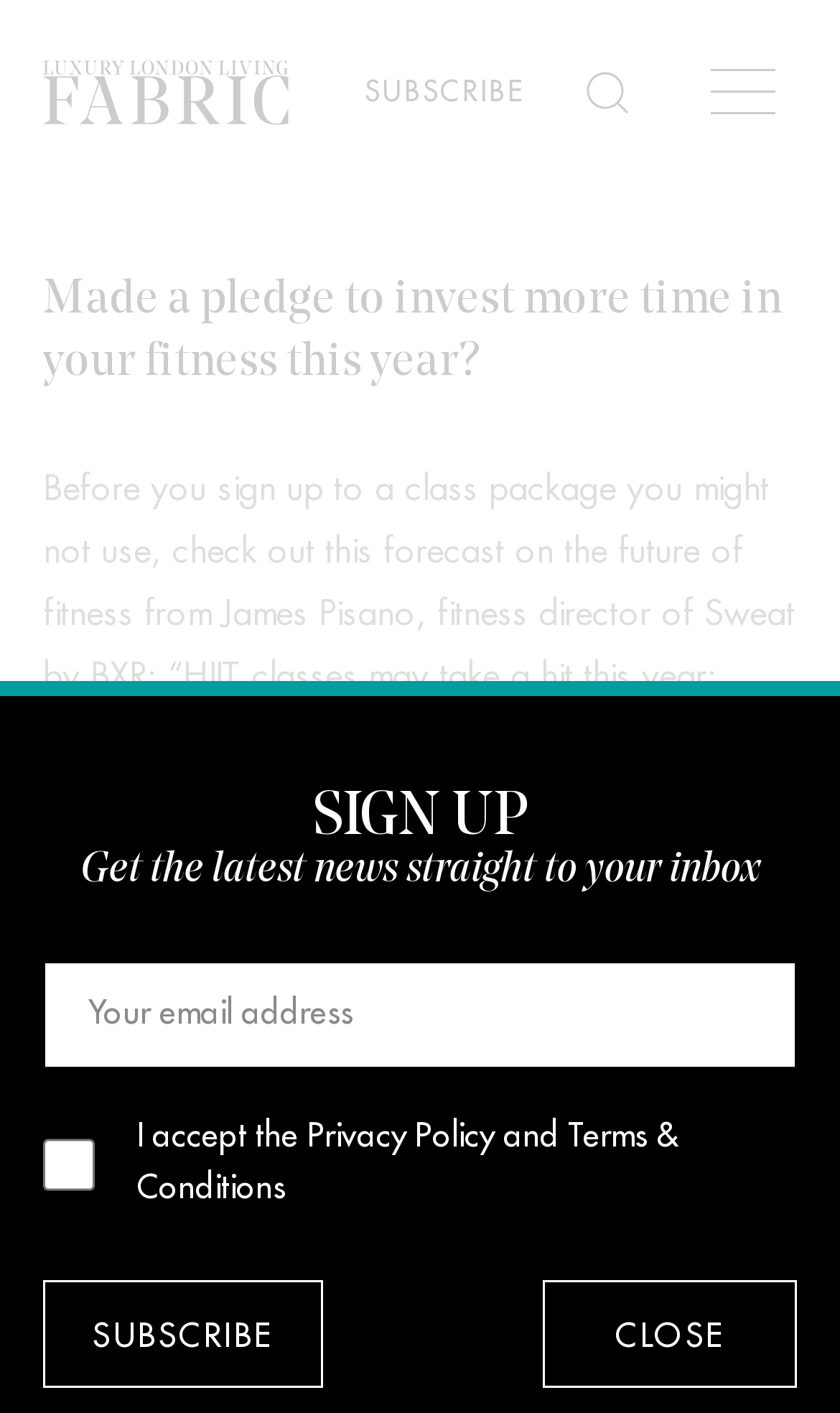Identify the bounding box coordinates for the element you need to click to achieve the following task: "Click the site logo". Provide the bounding box coordinates as four float numbers between 0 and 1, in the form [left, top, right, bottom].

[0.051, 0.042, 0.344, 0.088]